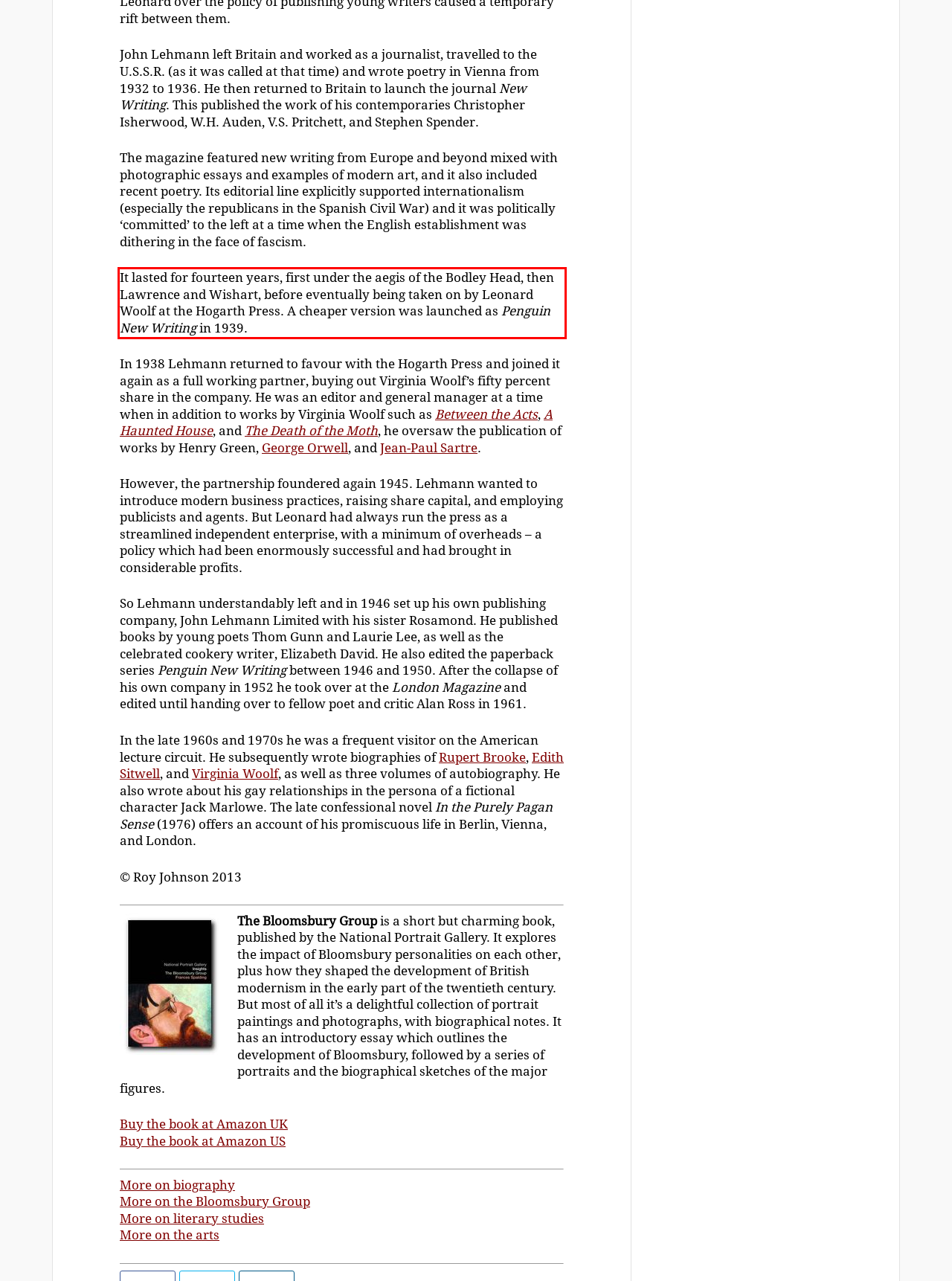You have a screenshot of a webpage with a red bounding box. Identify and extract the text content located inside the red bounding box.

It lasted for fourteen years, first under the aegis of the Bodley Head, then Lawrence and Wishart, before eventually being taken on by Leonard Woolf at the Hogarth Press. A cheaper version was launched as Penguin New Writing in 1939.